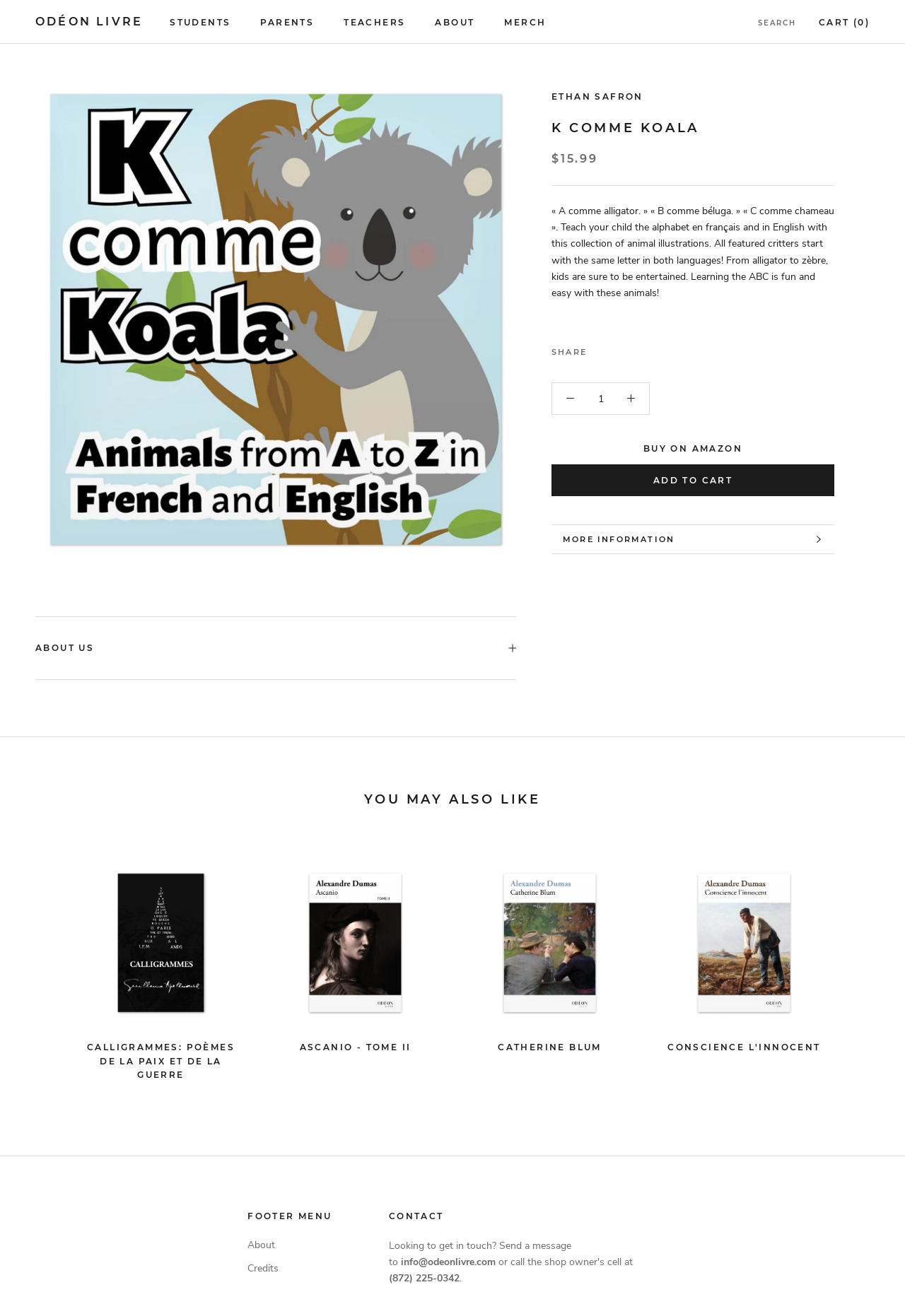Please determine the bounding box coordinates of the element's region to click in order to carry out the following instruction: "Click on the 'STUDENTS' link". The coordinates should be four float numbers between 0 and 1, i.e., [left, top, right, bottom].

[0.188, 0.013, 0.255, 0.021]